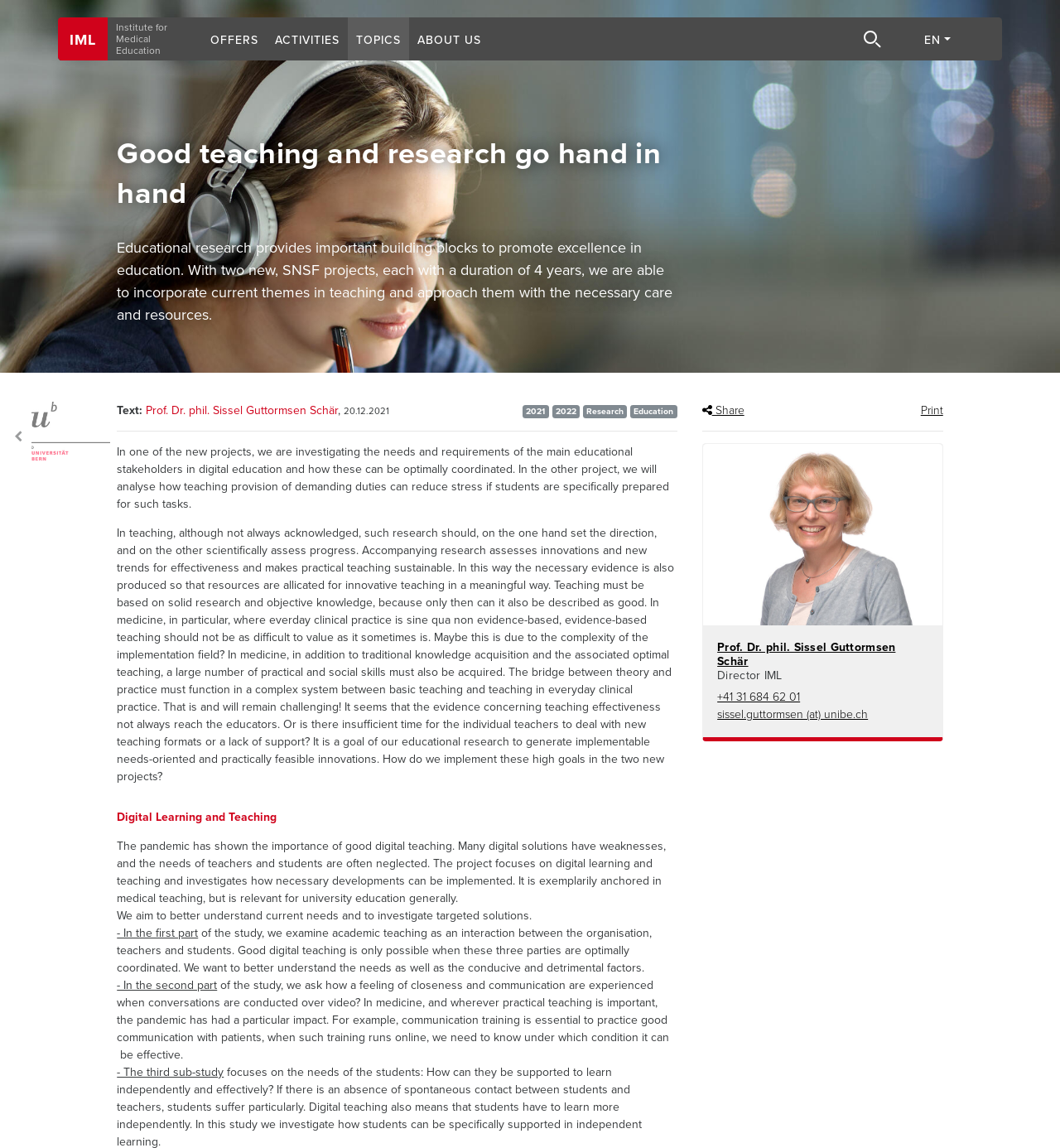Carefully examine the image and provide an in-depth answer to the question: What is the name of the institute?

The name of the institute can be found in the top-left corner of the webpage, where it is written in three separate lines: 'Institute for', 'Medical', and 'Education'.